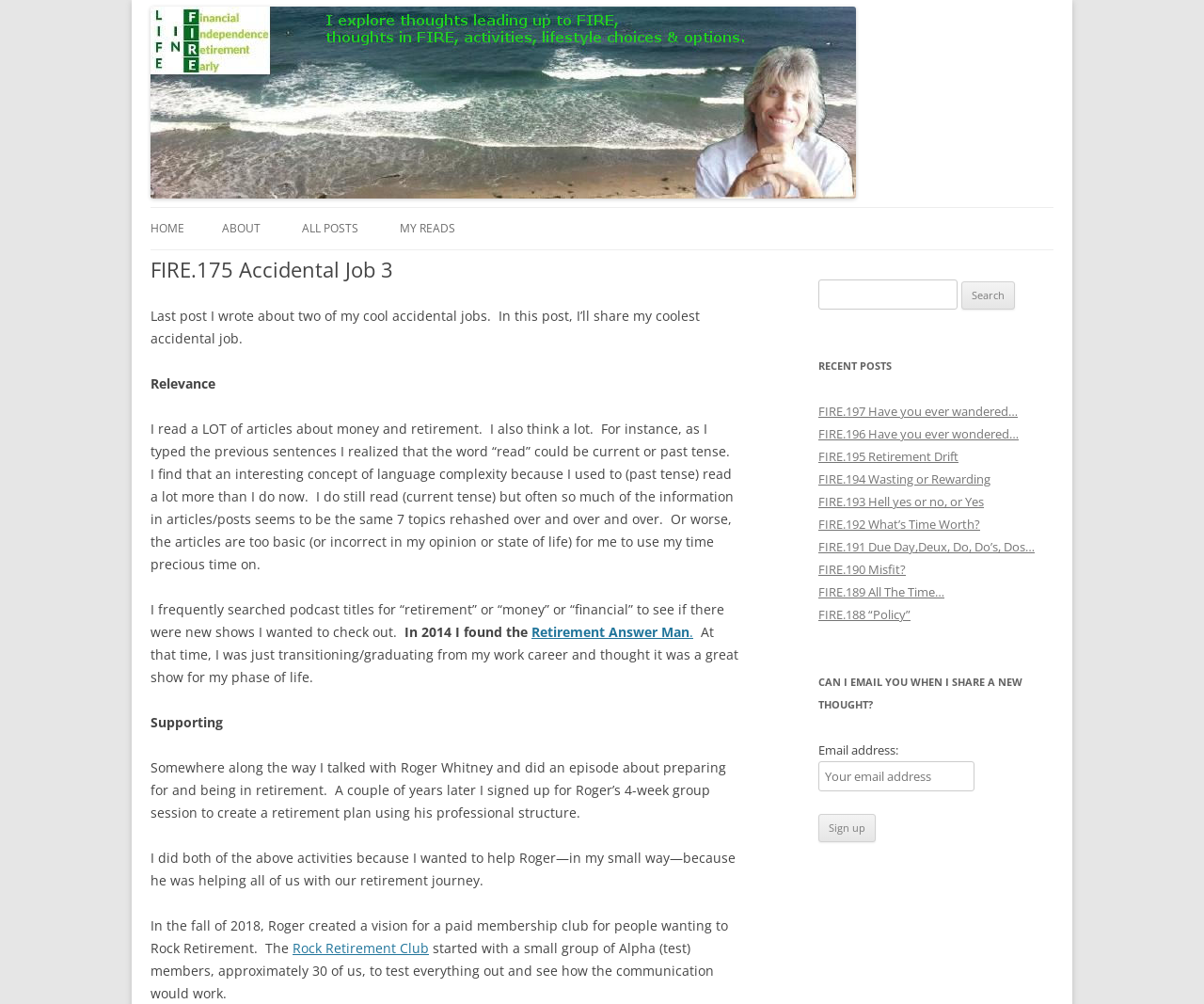Find and indicate the bounding box coordinates of the region you should select to follow the given instruction: "Read the 'FIRE.197 Have you ever wandered…' post".

[0.68, 0.401, 0.845, 0.418]